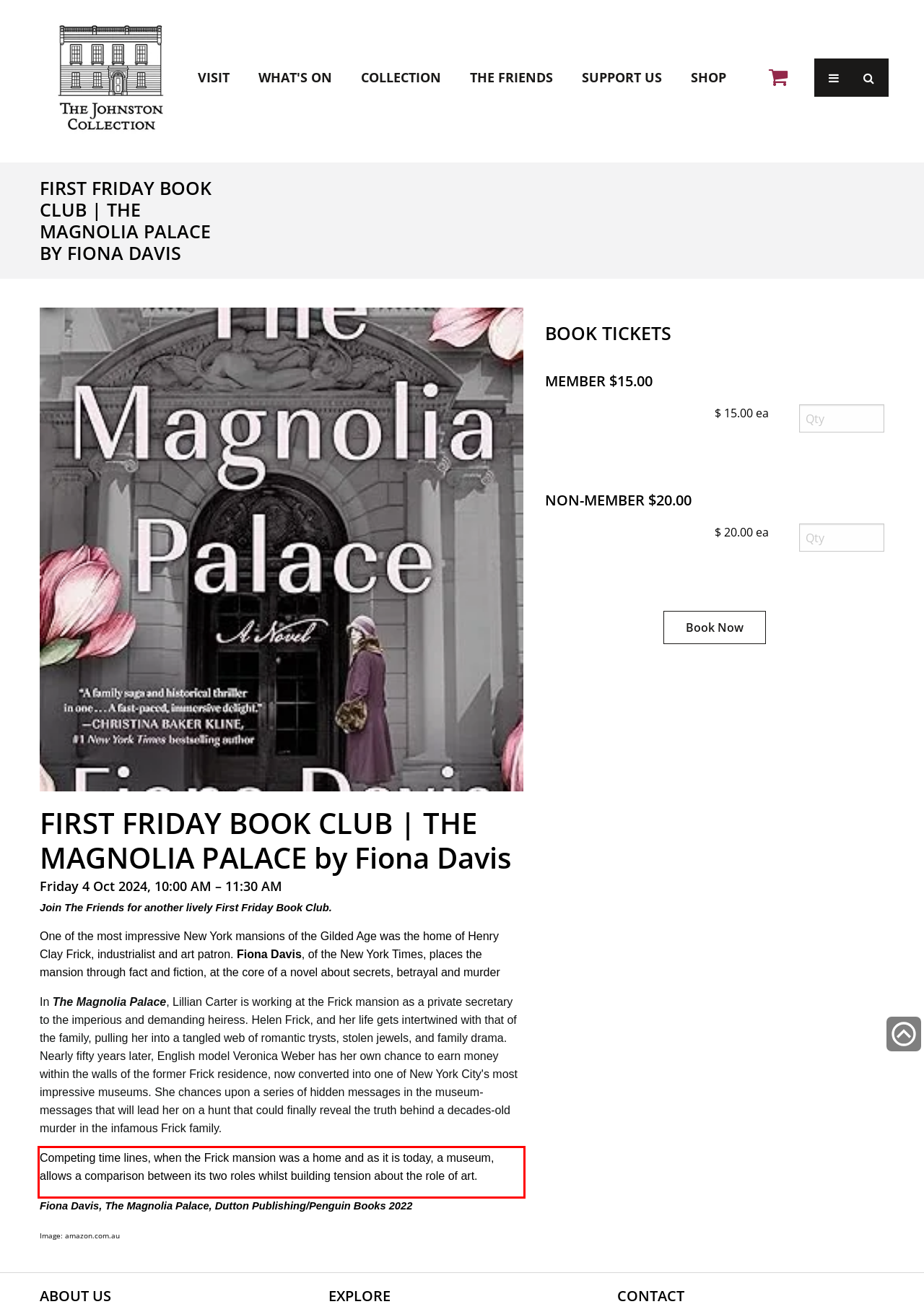Please examine the screenshot of the webpage and read the text present within the red rectangle bounding box.

Competing time lines, when the Frick mansion was a home and as it is today, a museum, allows a comparison between its two roles whilst building tension about the role of art.